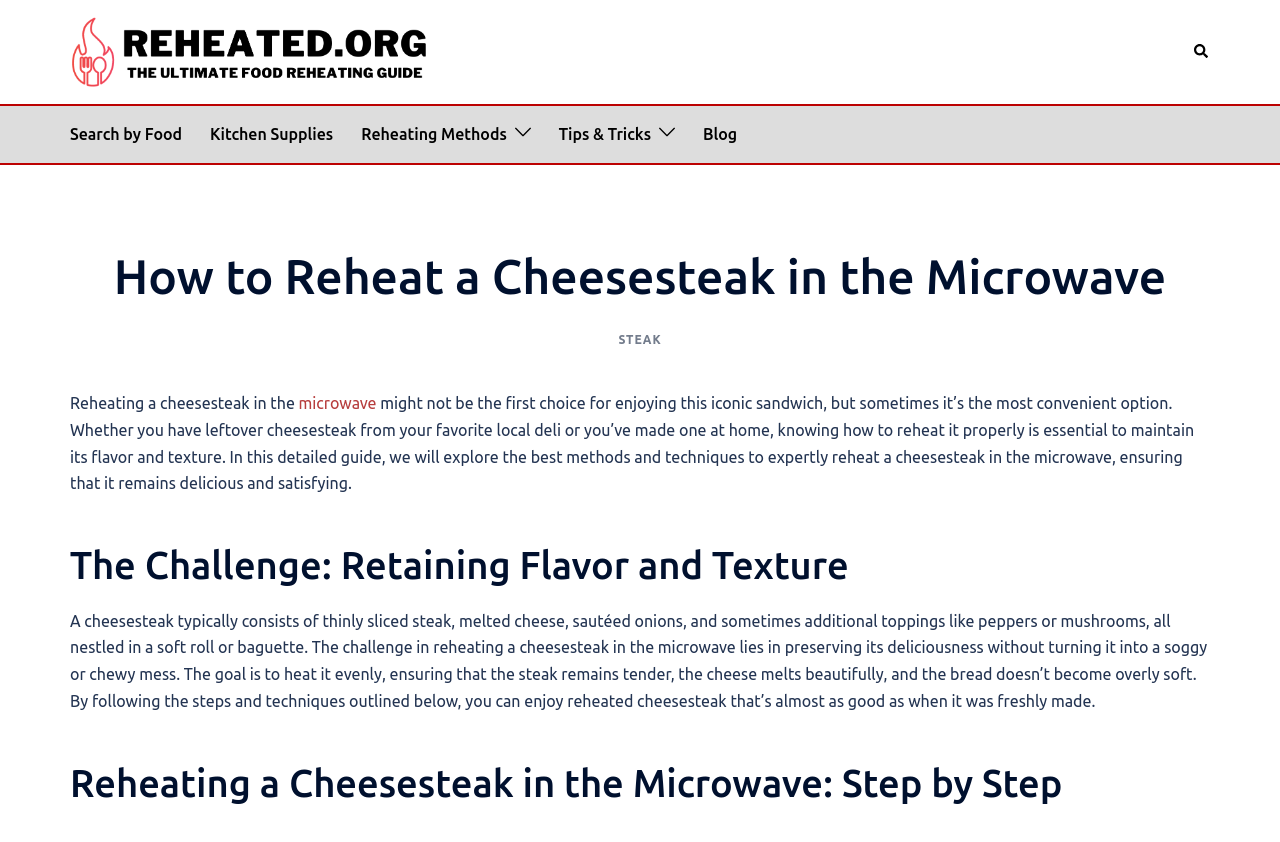Answer the question in a single word or phrase:
How many headings are there in the article?

3